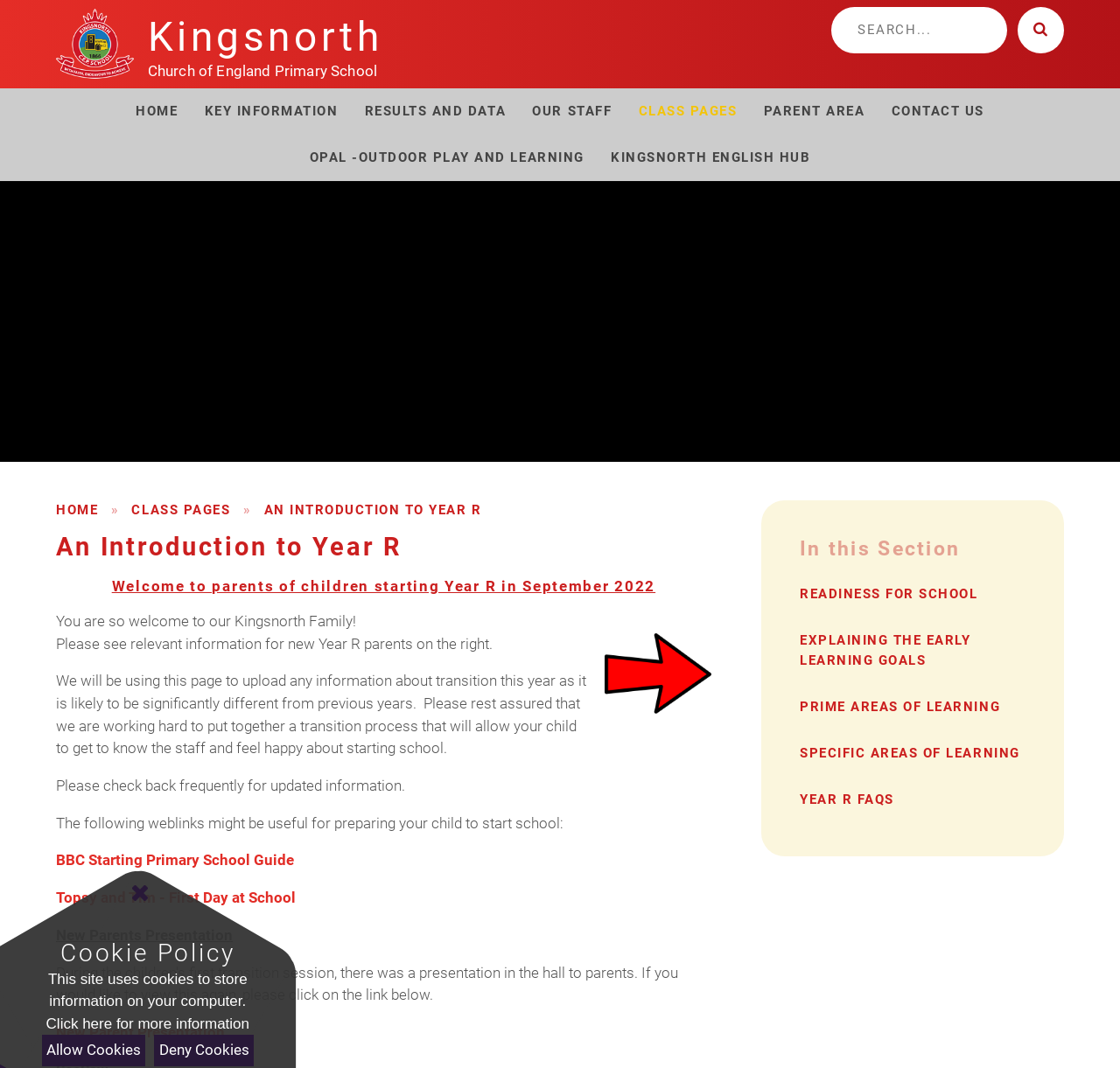Based on the element description "Home", predict the bounding box coordinates of the UI element.

[0.109, 0.083, 0.171, 0.126]